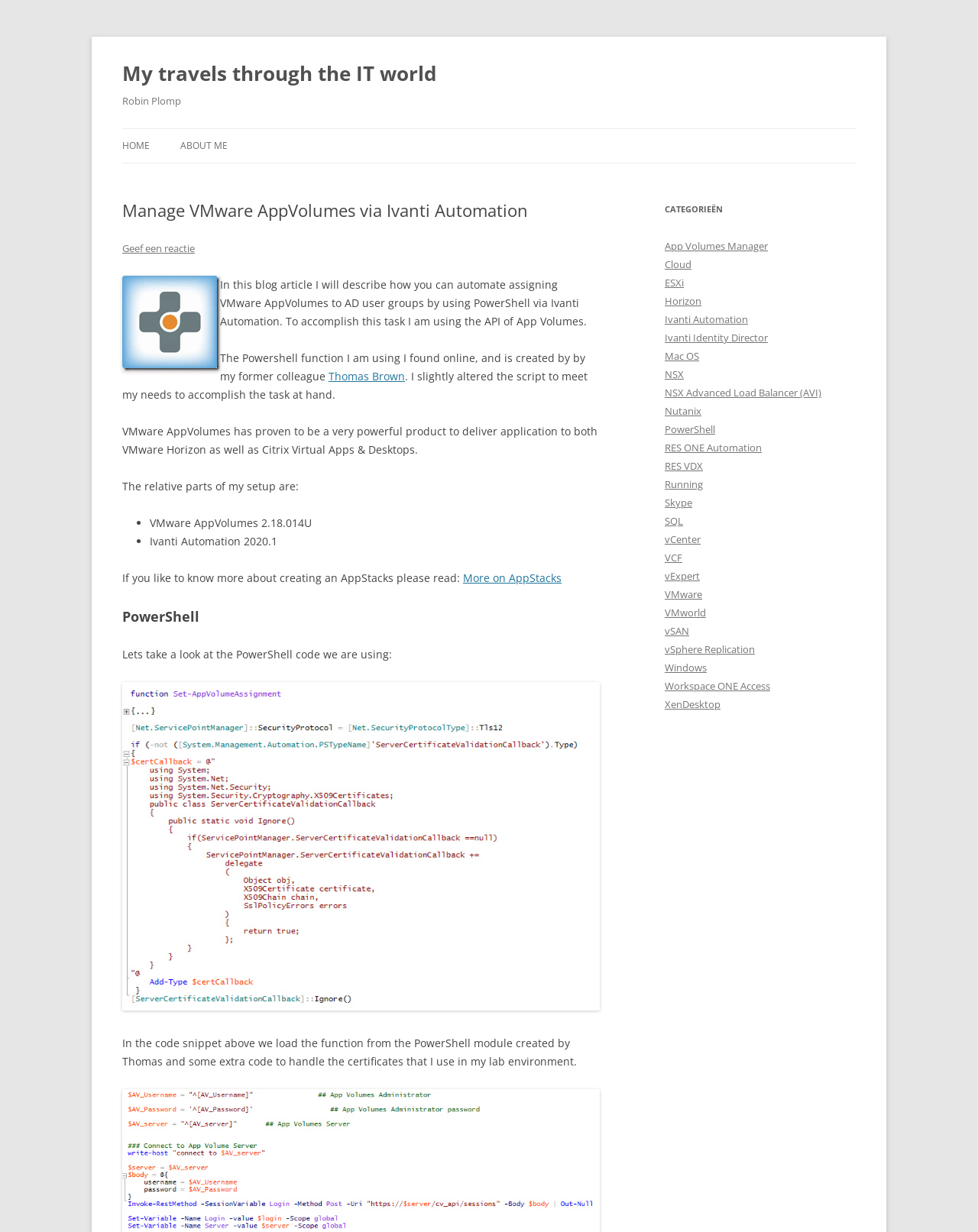Provide the bounding box coordinates of the HTML element described by the text: "Workspace ONE Access".

[0.68, 0.551, 0.788, 0.562]